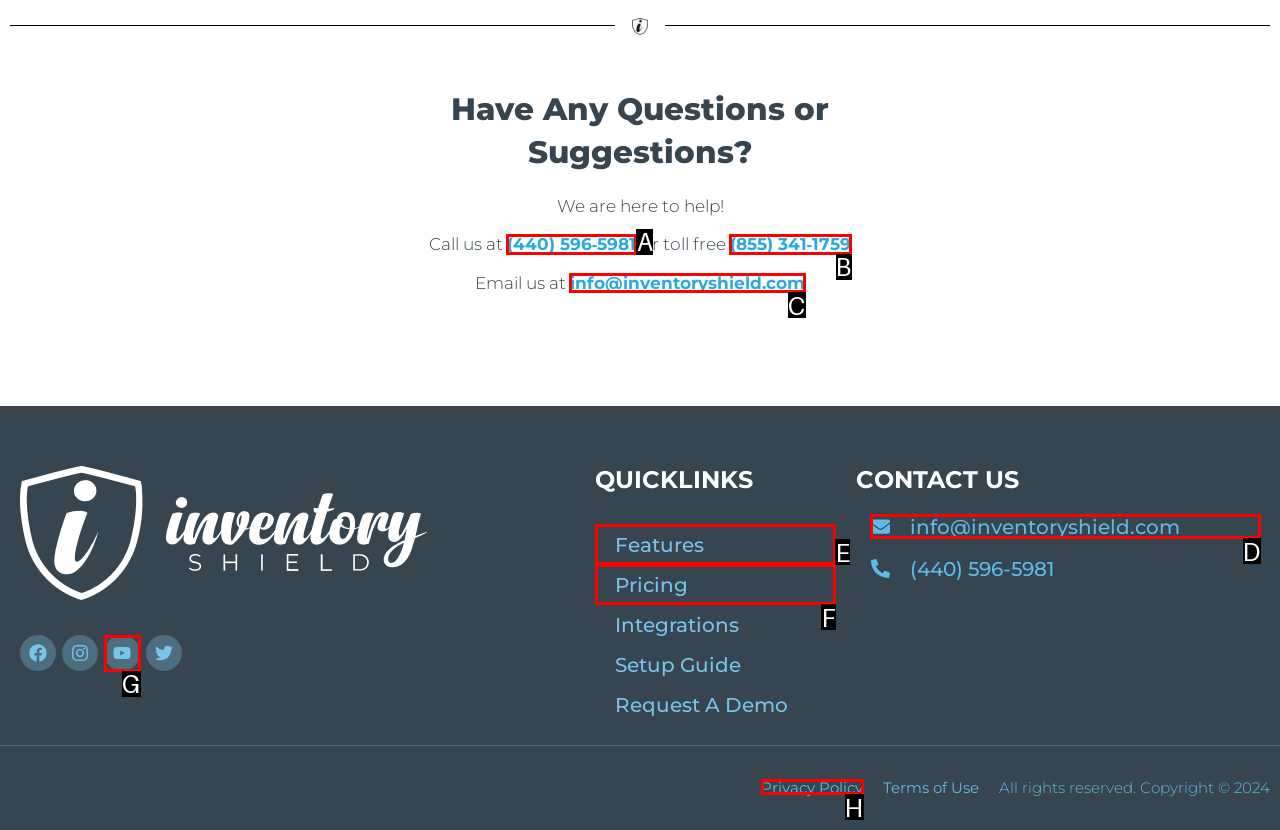Choose the letter of the element that should be clicked to complete the task: Send an email
Answer with the letter from the possible choices.

C